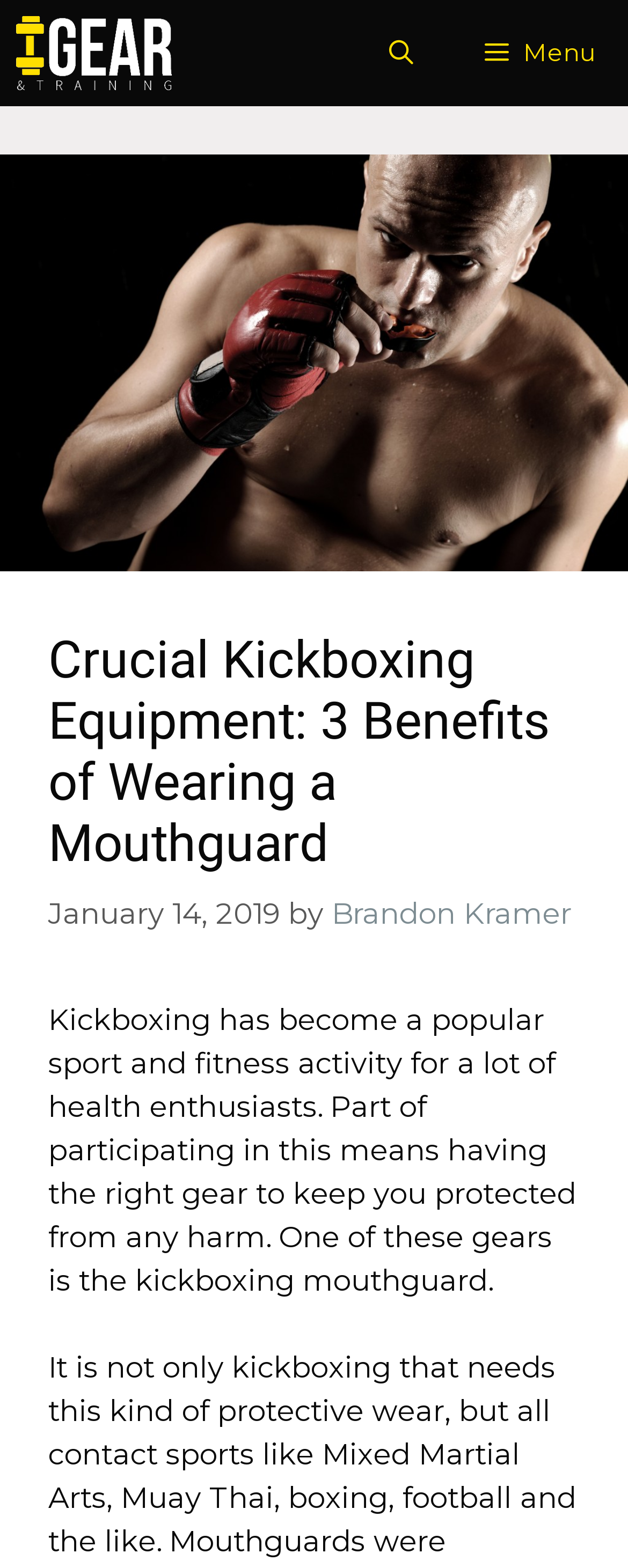Answer the question in one word or a short phrase:
What is the topic of the article?

Kickboxing mouthguard